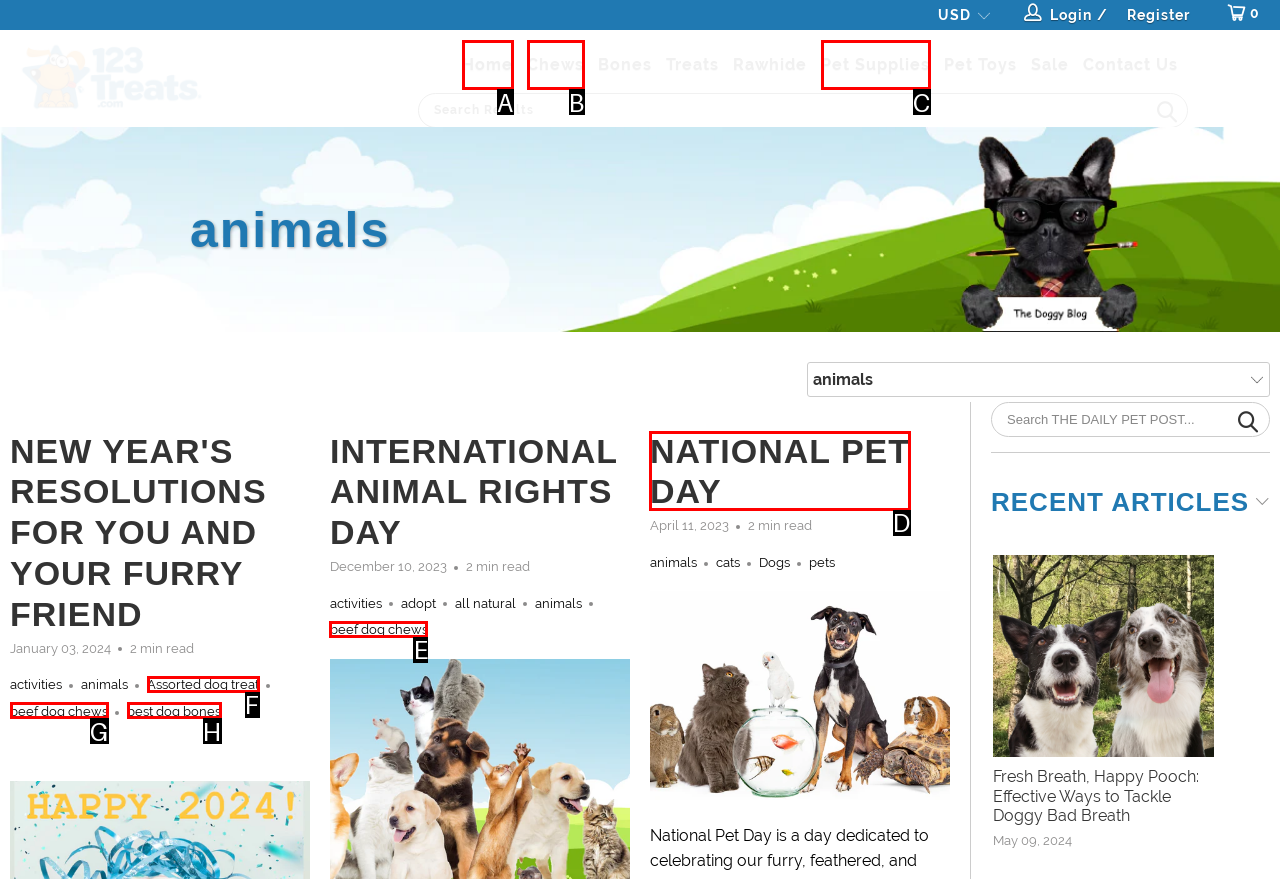Identify the HTML element that matches the description: News / Faq. Provide the letter of the correct option from the choices.

None